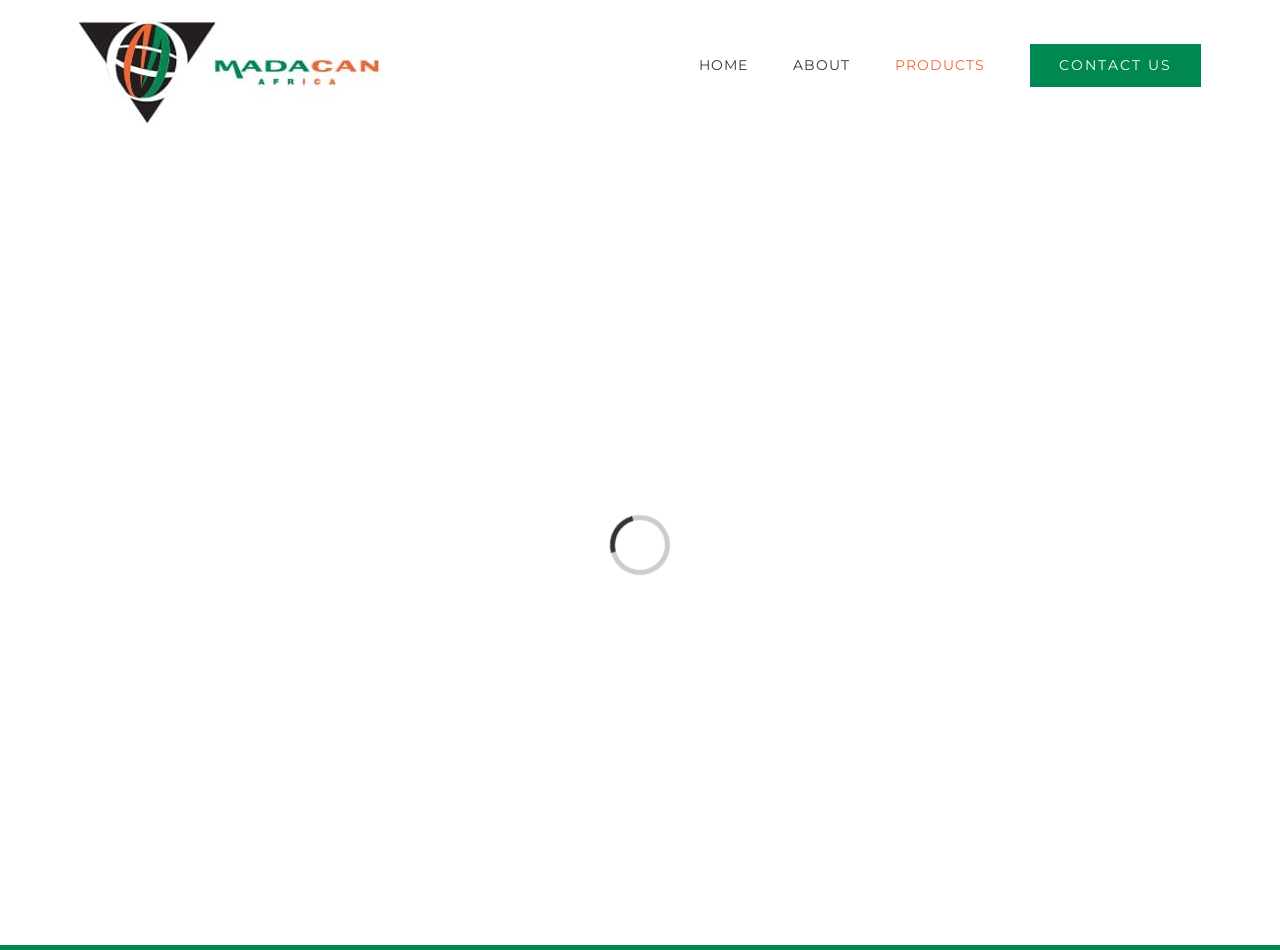For the given element description CONTACT US, determine the bounding box coordinates of the UI element. The coordinates should follow the format (top-left x, top-left y, bottom-right x, bottom-right y) and be within the range of 0 to 1.

[0.805, 0.0, 0.938, 0.137]